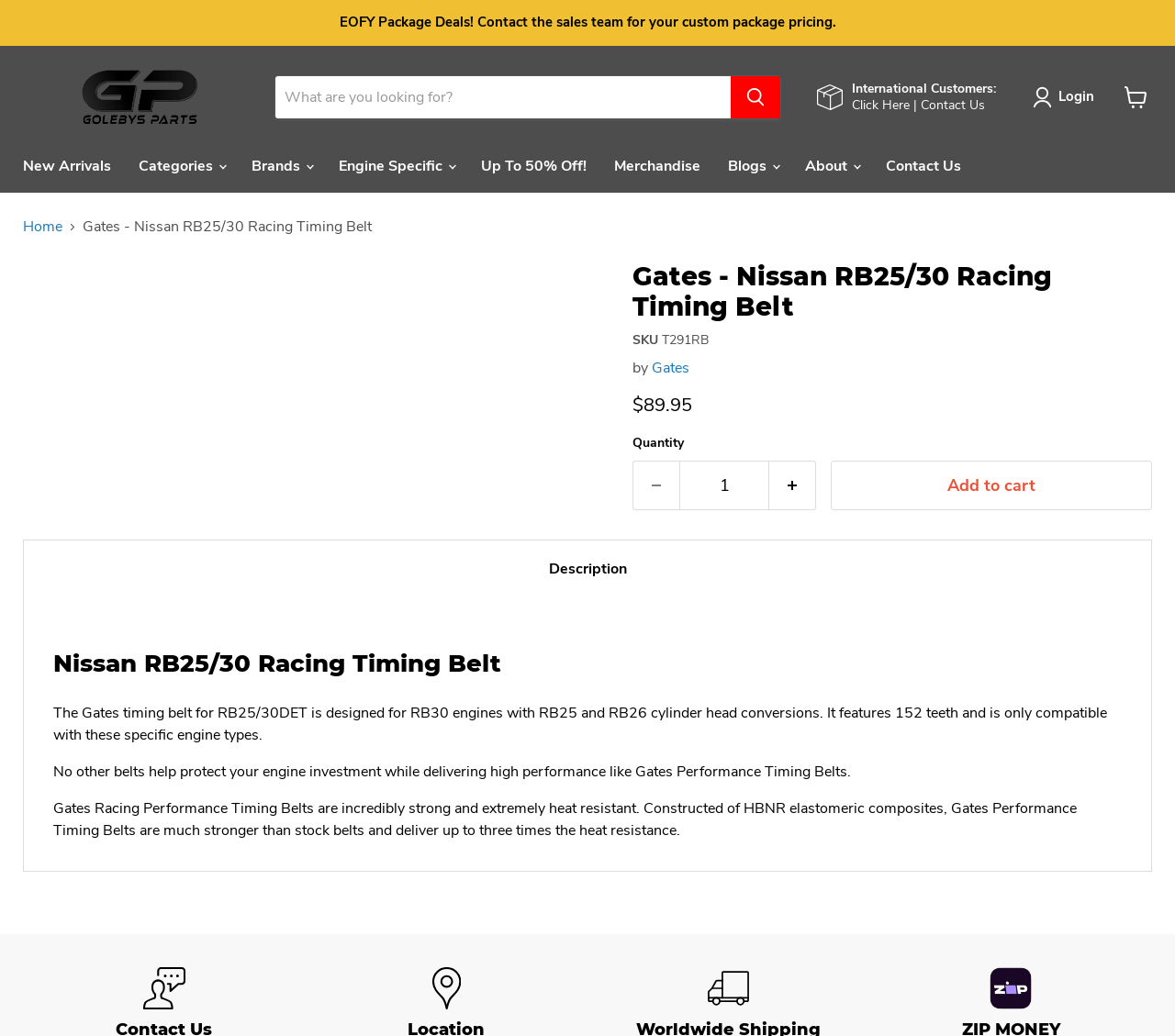What is the price of the Gates - Nissan RB25/30 Racing Timing Belt?
Provide an in-depth answer to the question, covering all aspects.

The price of the Gates - Nissan RB25/30 Racing Timing Belt can be found in the product description section, where it is stated as '$89.95'.